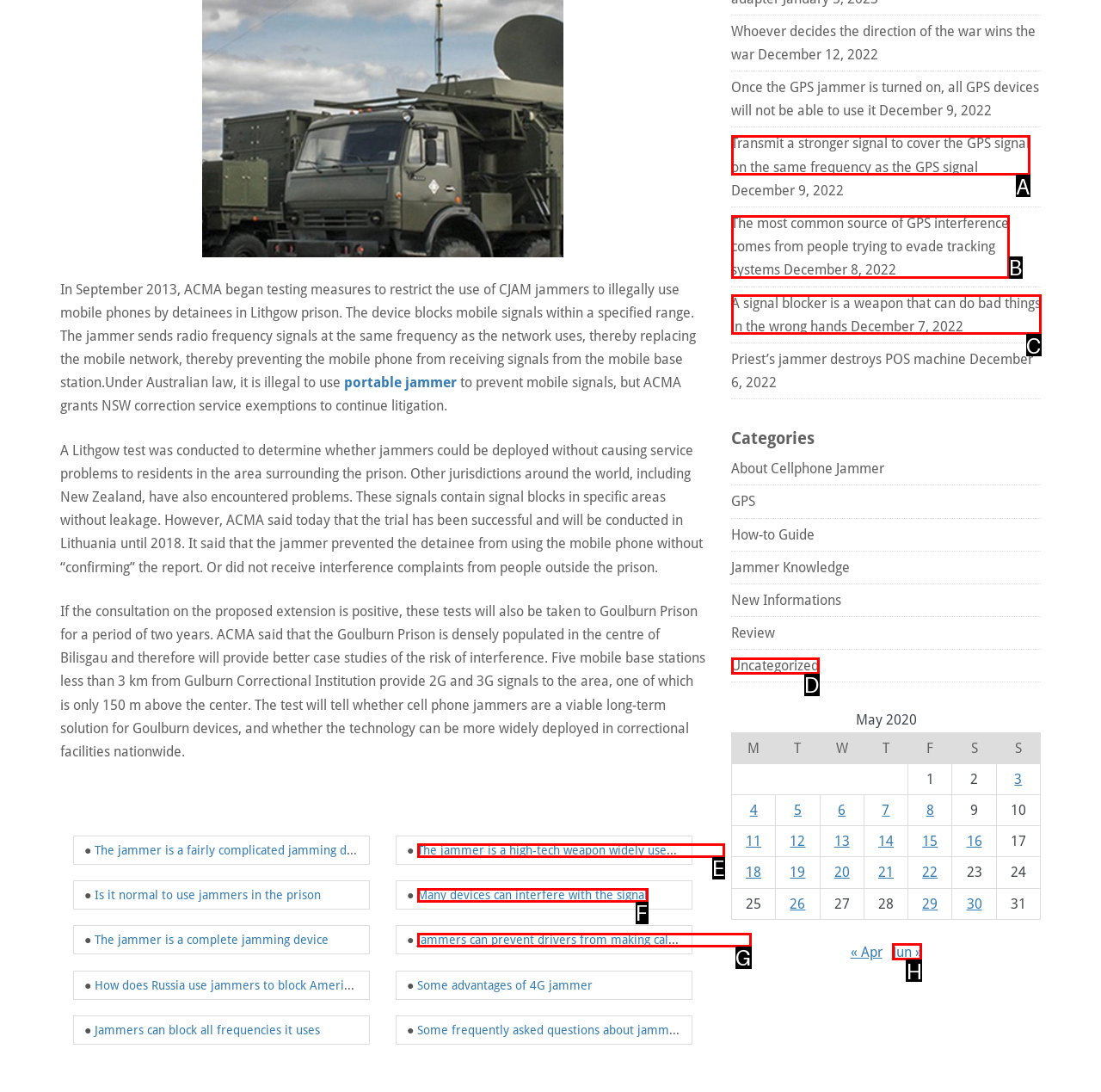Identify the HTML element that corresponds to the following description: Uncategorized Provide the letter of the best matching option.

D